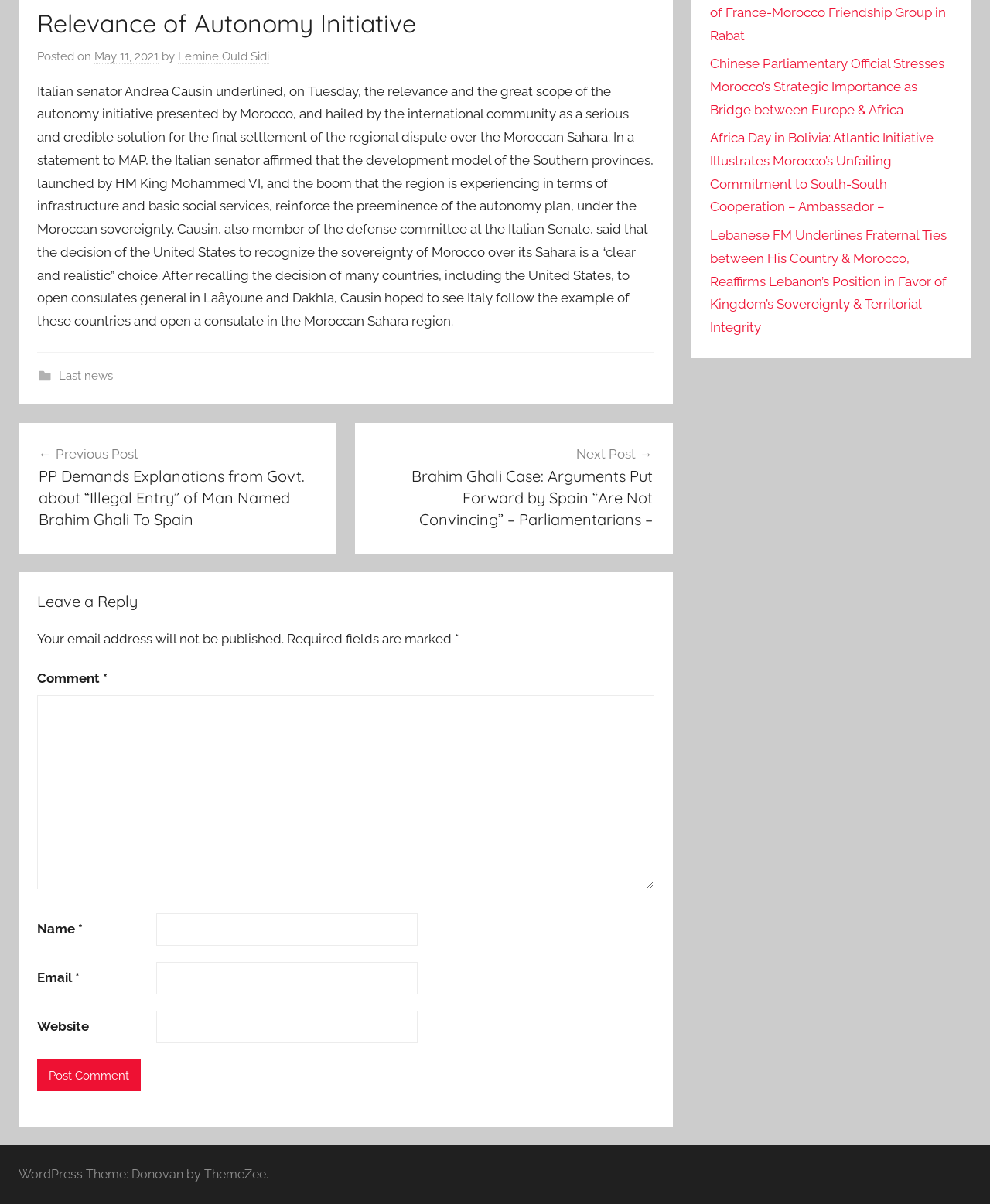Determine the bounding box coordinates for the UI element with the following description: "name="submit" value="Post Comment"". The coordinates should be four float numbers between 0 and 1, represented as [left, top, right, bottom].

[0.038, 0.88, 0.142, 0.906]